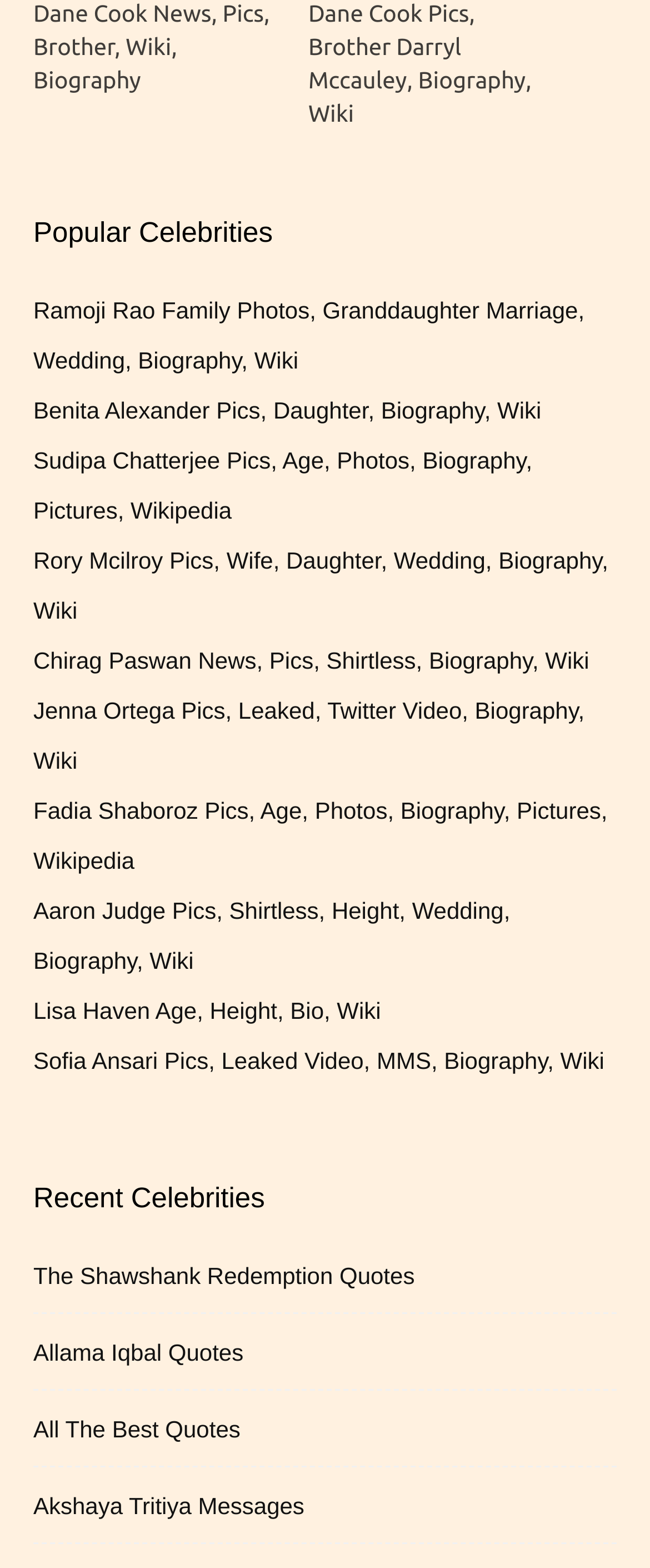Provide the bounding box coordinates of the HTML element described as: "read more". The bounding box coordinates should be four float numbers between 0 and 1, i.e., [left, top, right, bottom].

None